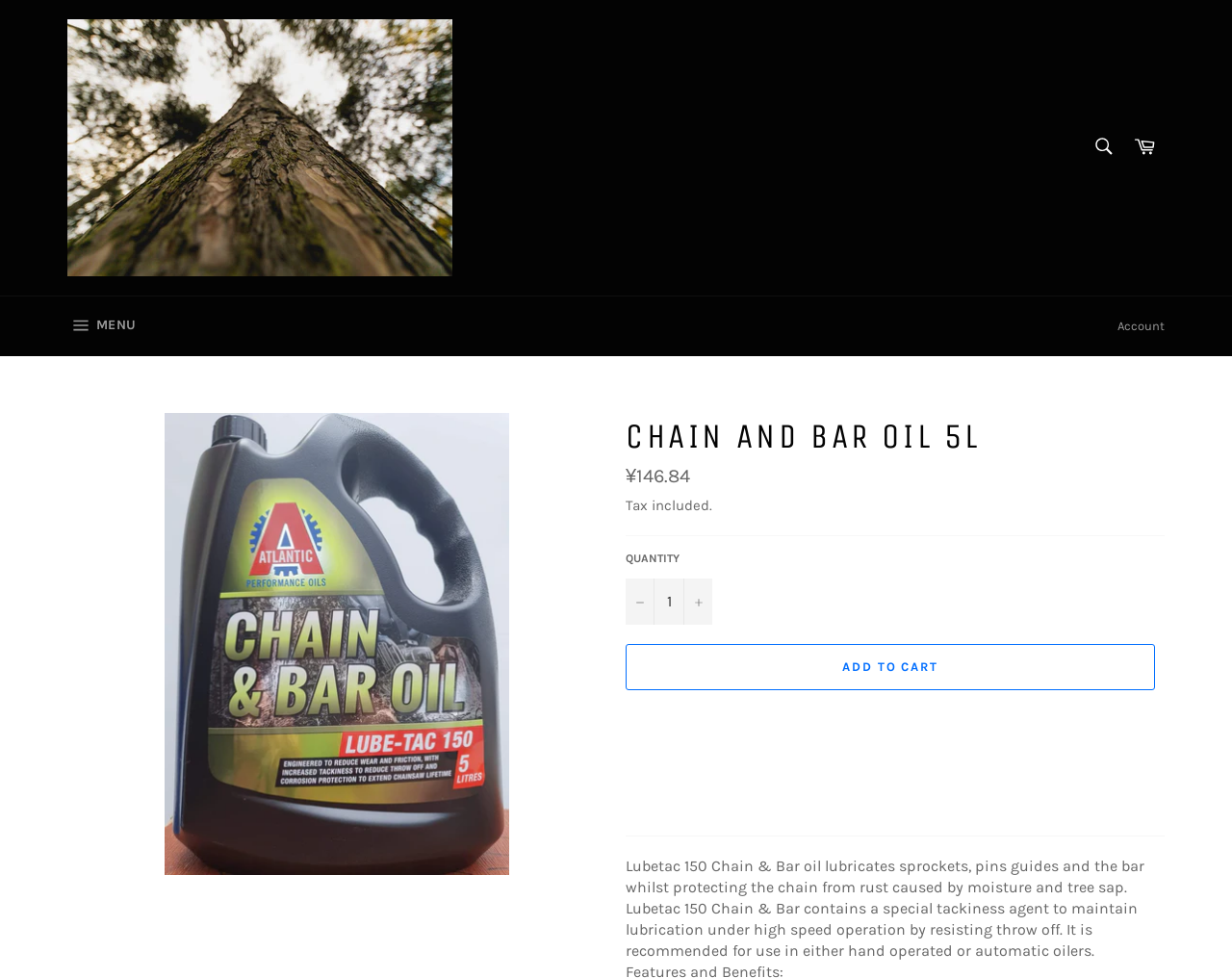Please determine the bounding box coordinates of the element to click on in order to accomplish the following task: "Click on the 'Share on Twitter' link". Ensure the coordinates are four float numbers ranging from 0 to 1, i.e., [left, top, right, bottom].

None